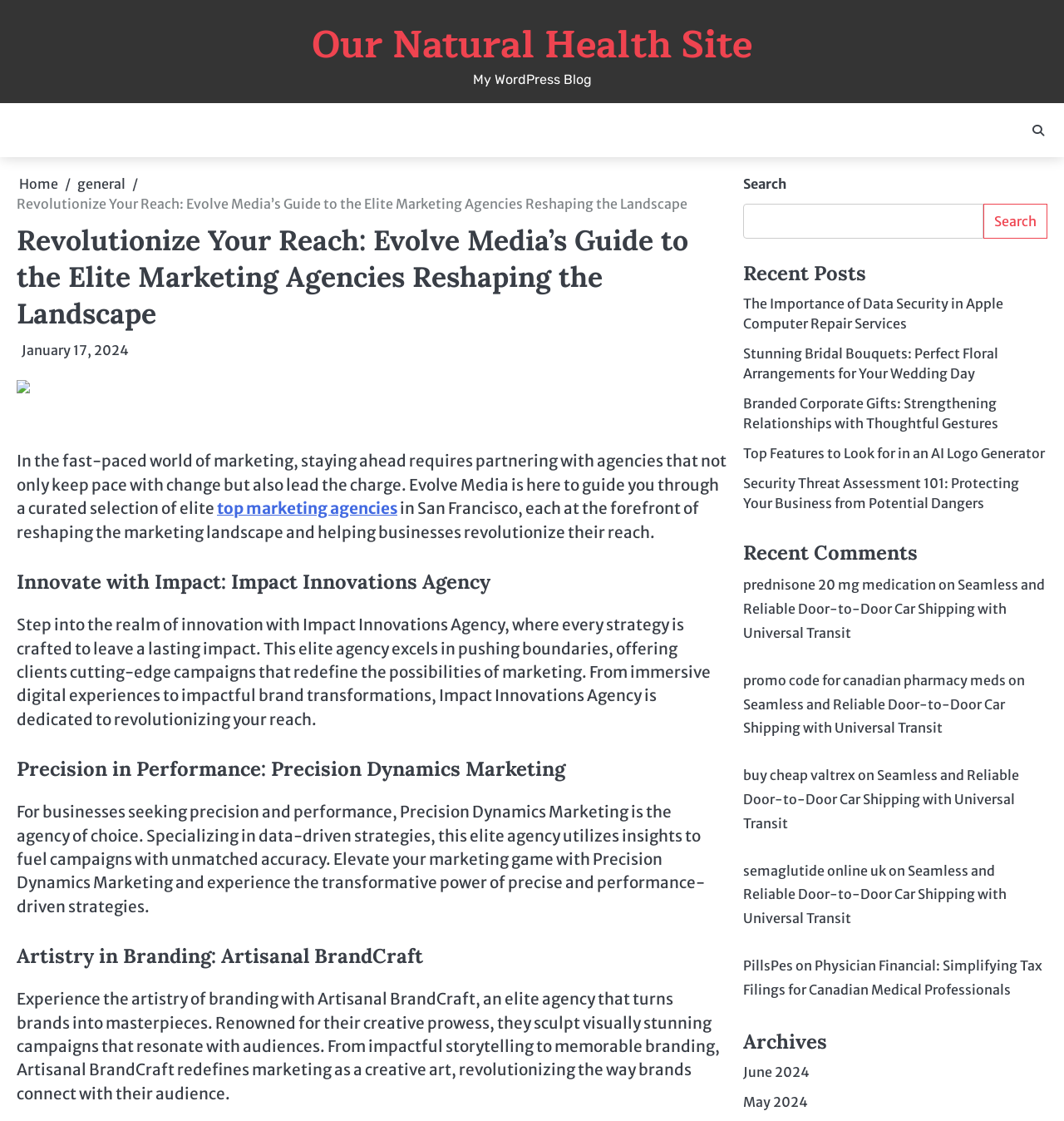Give the bounding box coordinates for the element described as: "June 2024".

[0.698, 0.948, 0.761, 0.963]